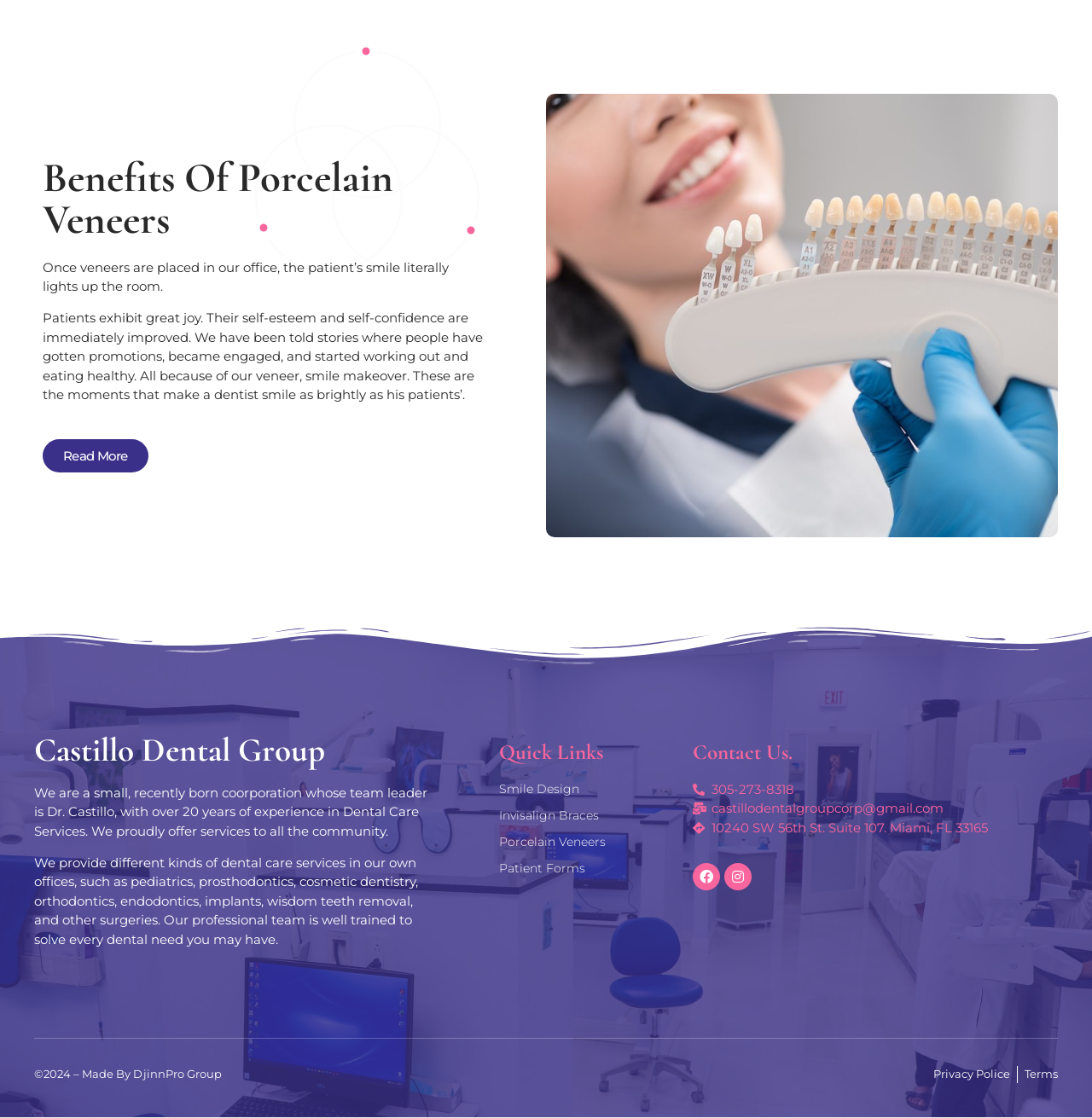What is the phone number to contact?
Give a thorough and detailed response to the question.

The phone number to contact can be found in the 'Contact Us' section at the bottom of the webpage, which is a link element with the text '305-273-8318'.